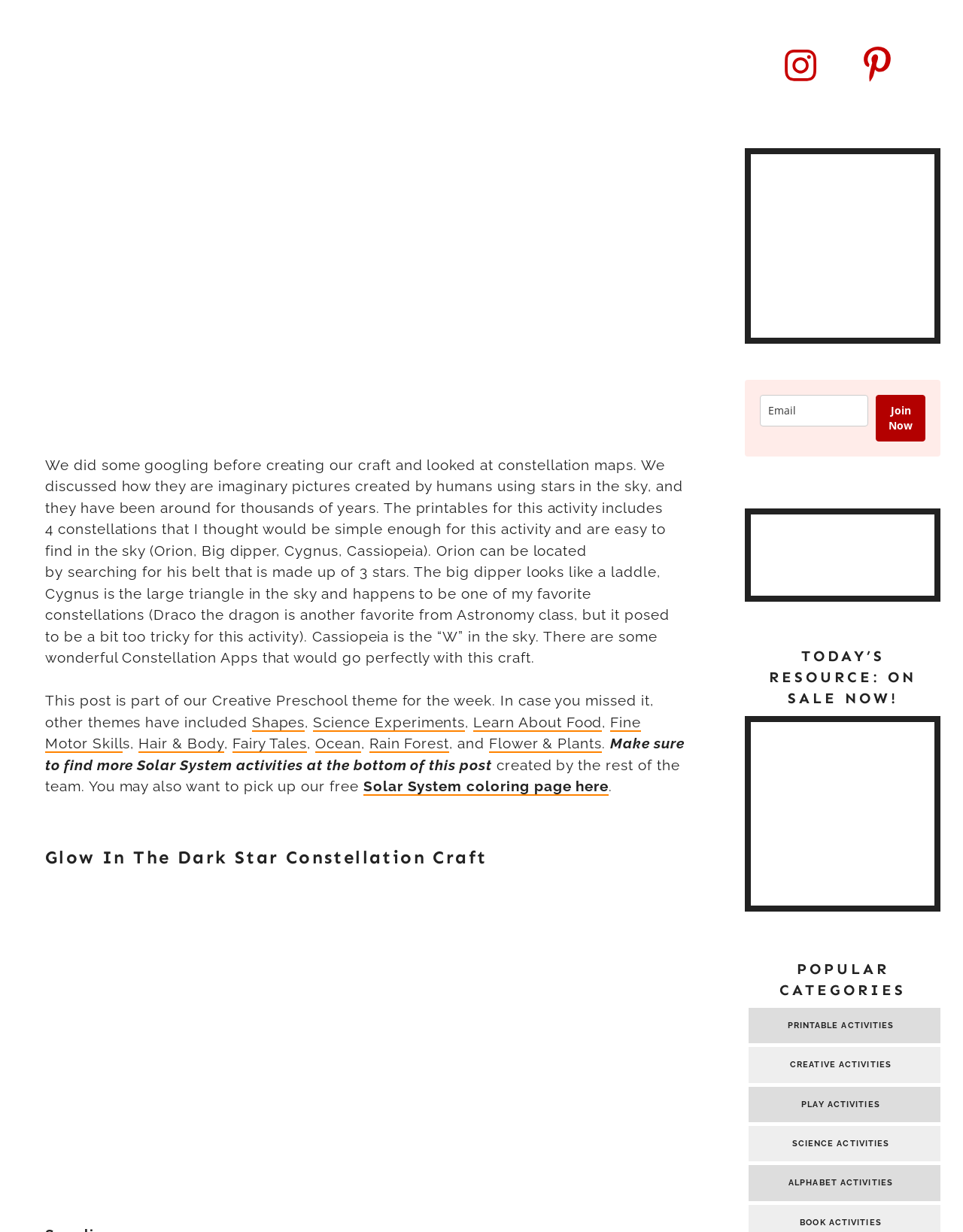How many social media links are available?
Utilize the image to construct a detailed and well-explained answer.

There are two social media links available on the webpage: Instagram and Pinterest, which are represented by their respective icons and links.